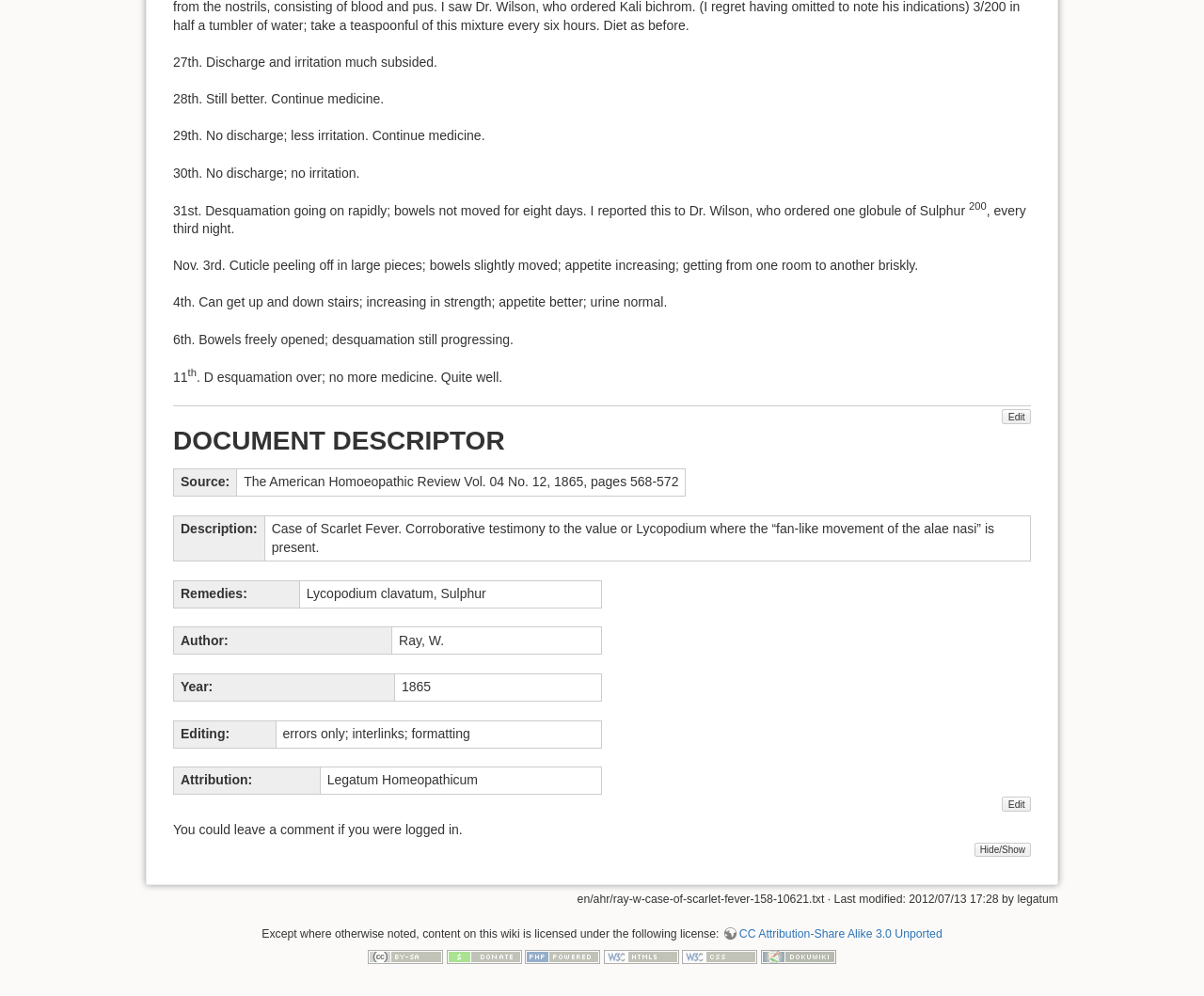Please identify the bounding box coordinates of the element I need to click to follow this instruction: "Click the 'Edit' button".

[0.832, 0.411, 0.856, 0.426]